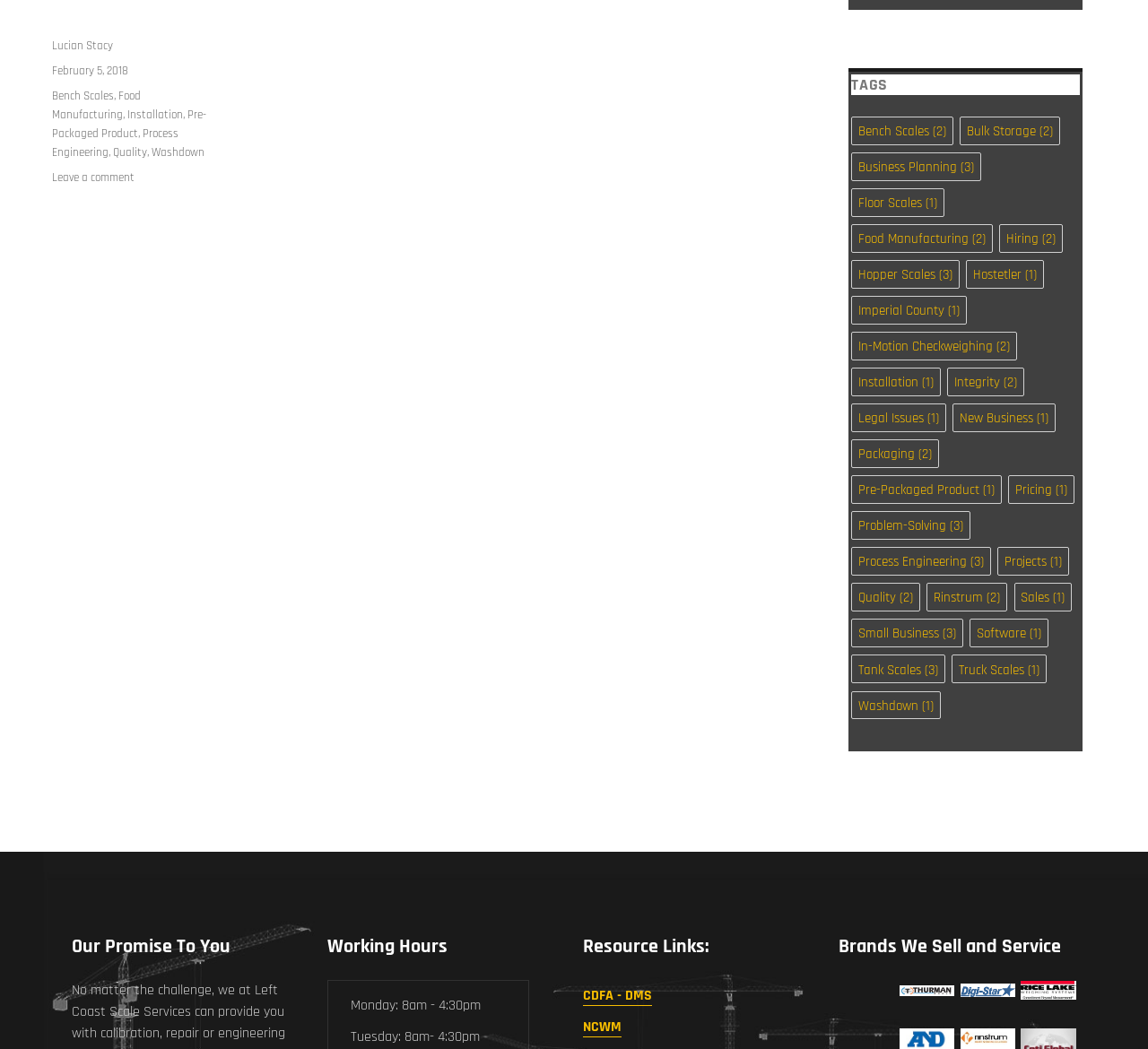Give a short answer using one word or phrase for the question:
What are the working hours on Tuesday?

8am - 4:30pm